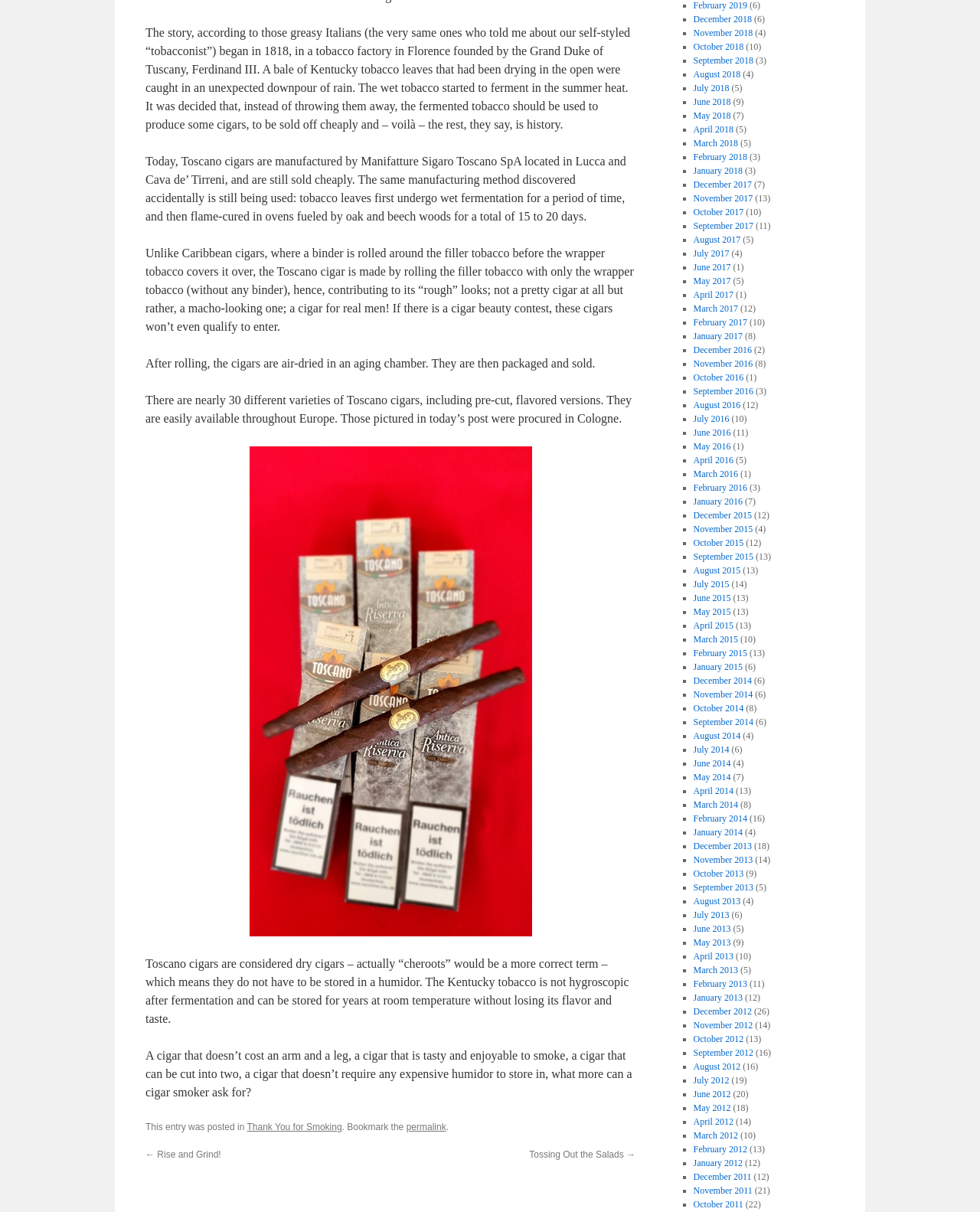What is unique about the appearance of Toscano cigars?
Based on the screenshot, respond with a single word or phrase.

Rough looks